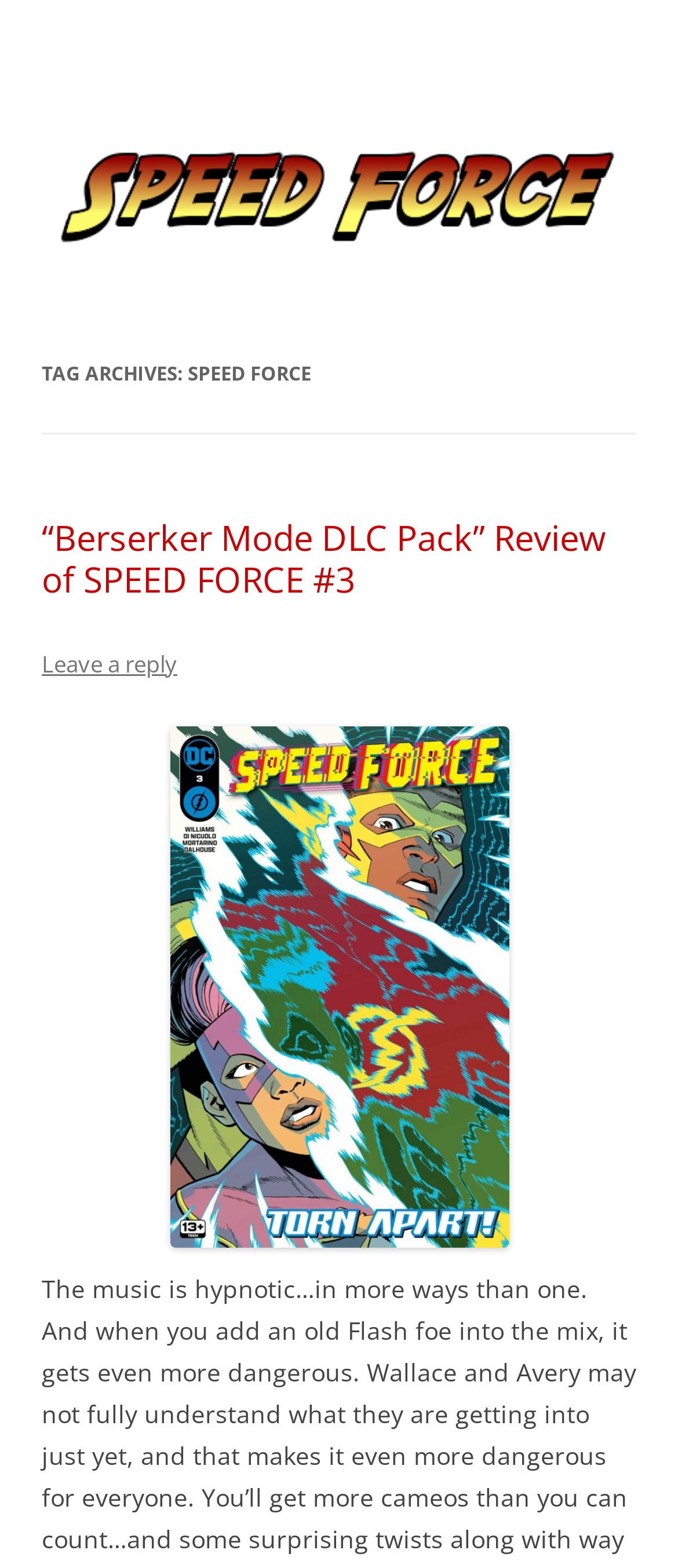Could you please study the image and provide a detailed answer to the question:
What is the purpose of the 'Skip to content' link?

The link 'Skip to content' is likely intended to allow users to bypass the introductory or navigational elements of the webpage and directly access the main content.